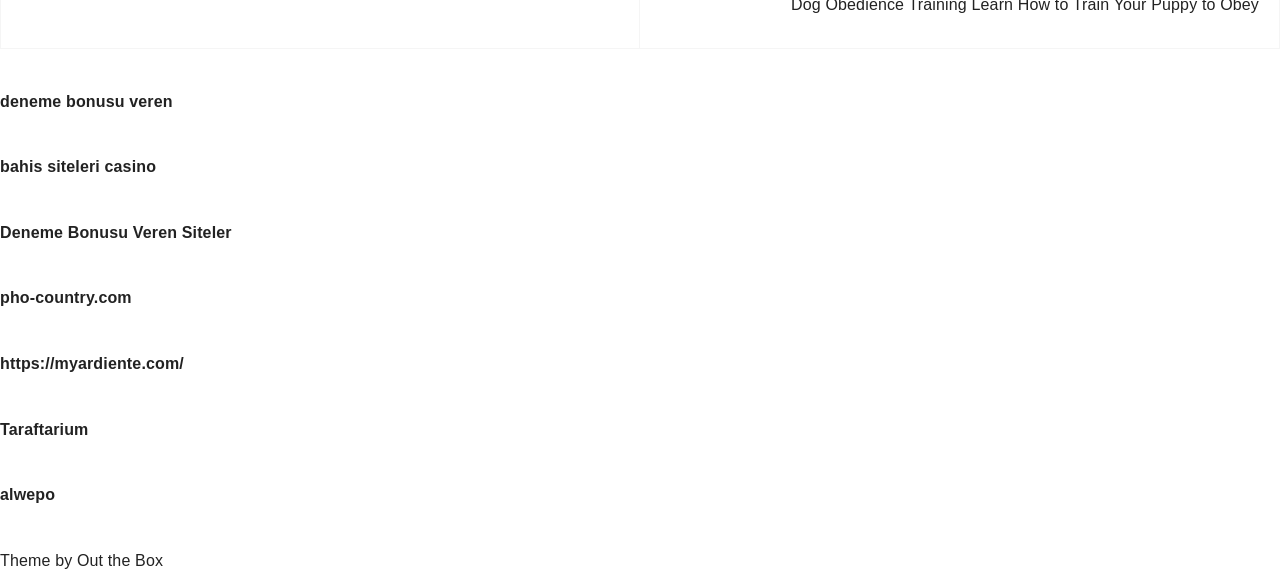Use a single word or phrase to answer the question:
Is the last link on the webpage a URL?

yes